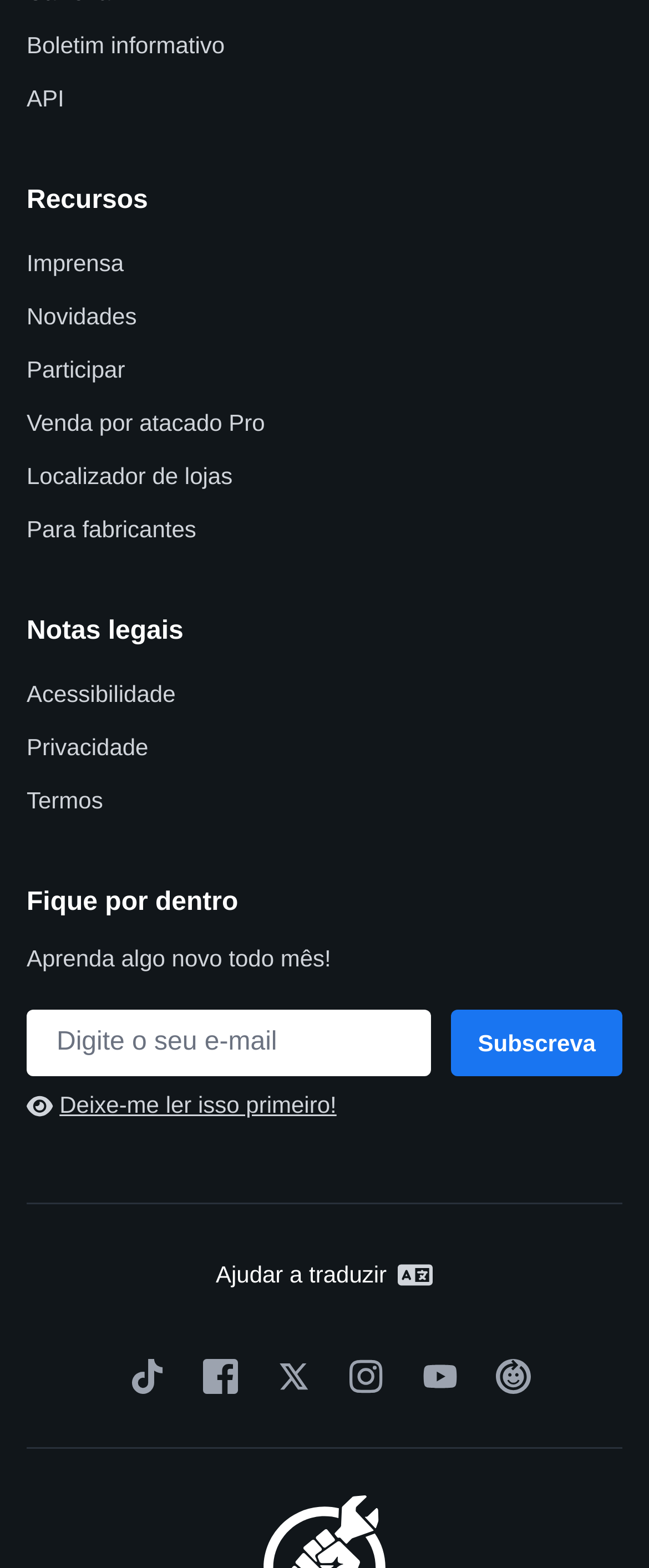Please mark the bounding box coordinates of the area that should be clicked to carry out the instruction: "Subscribe to the newsletter".

[0.695, 0.644, 0.959, 0.686]